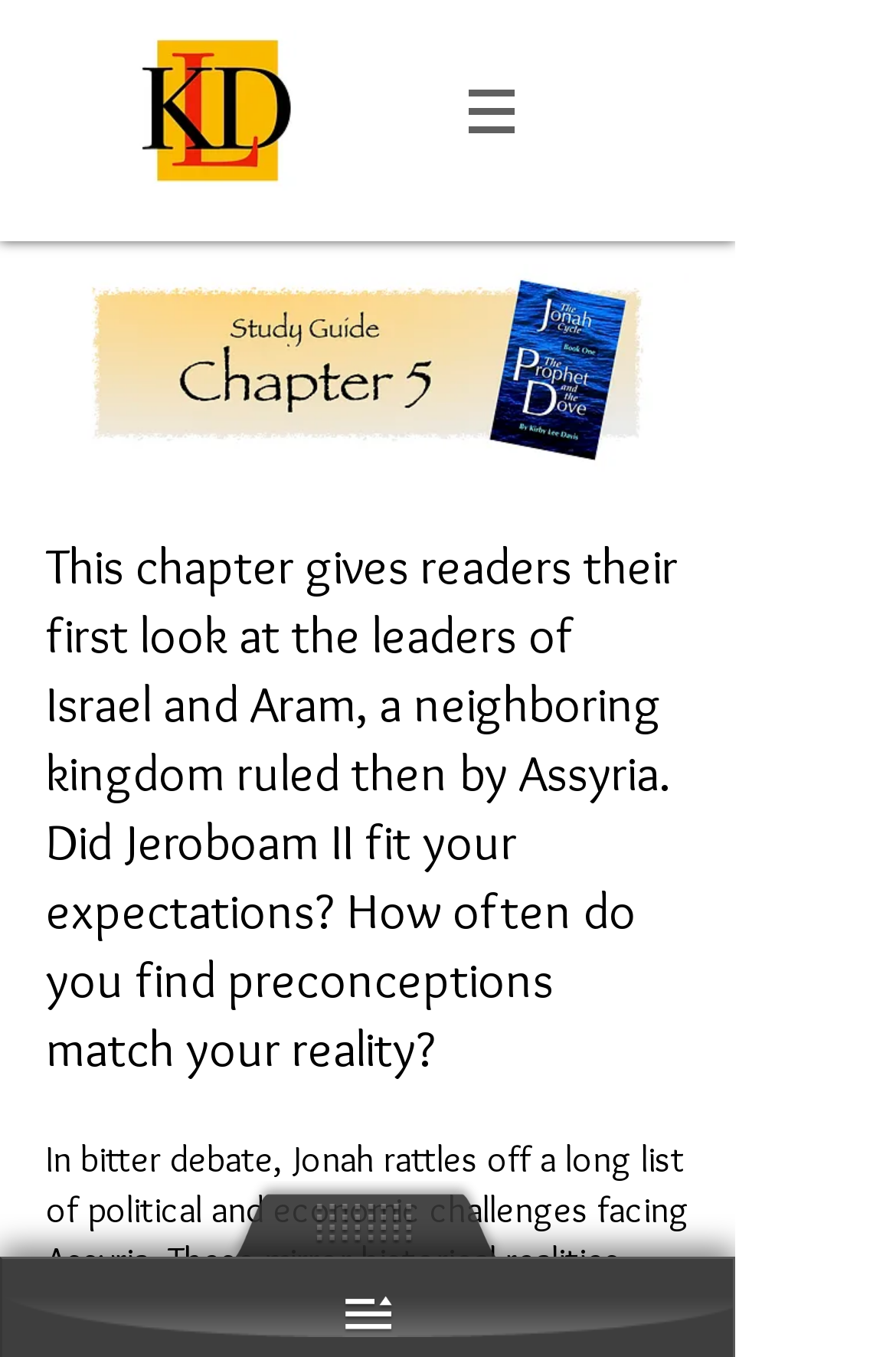Is there an image on this webpage?
From the screenshot, supply a one-word or short-phrase answer.

Yes